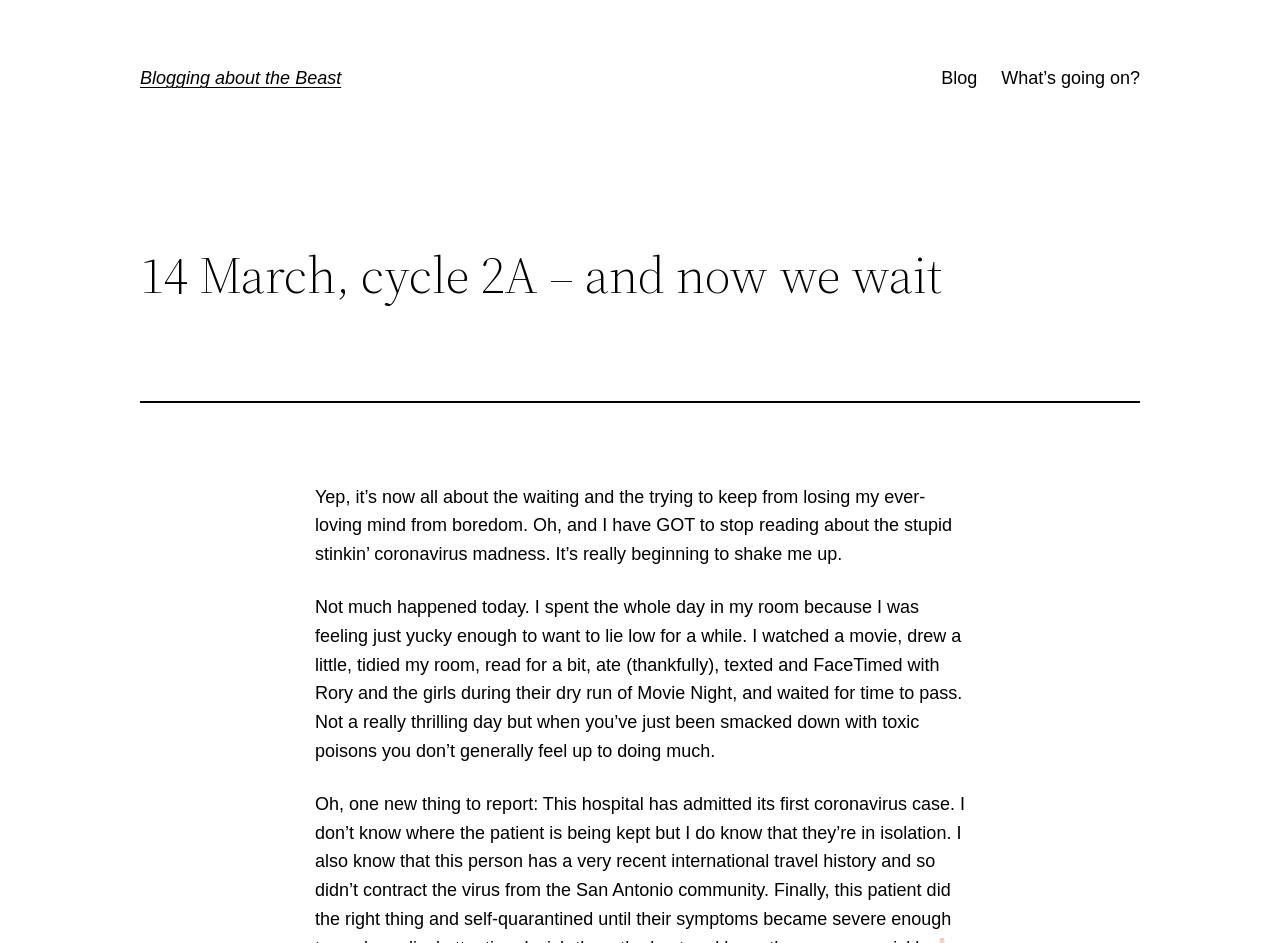Calculate the bounding box coordinates of the UI element given the description: "Blog".

[0.735, 0.068, 0.763, 0.098]